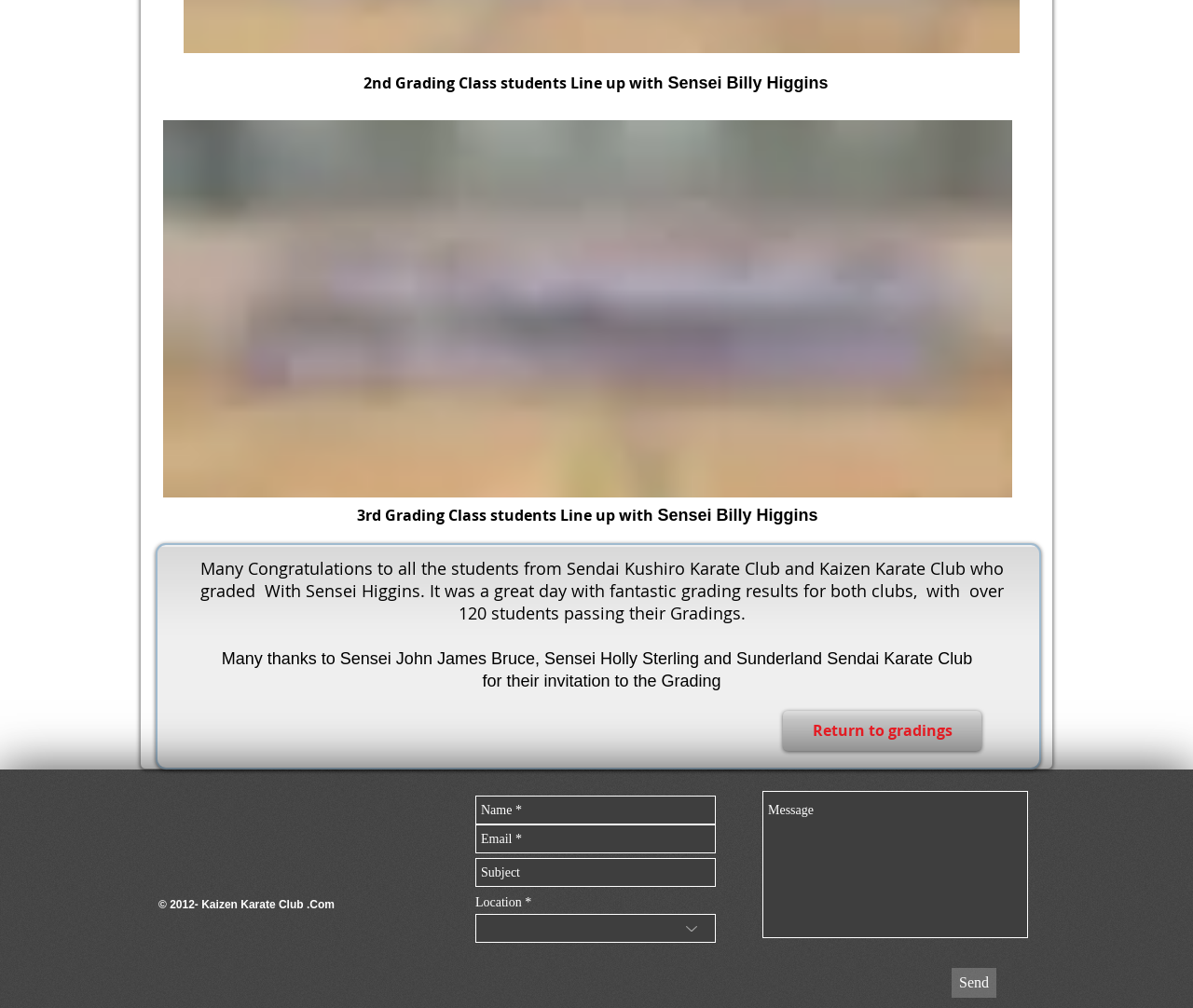Who is the sensei mentioned in the text?
Look at the image and answer the question with a single word or phrase.

Sensei Billy Higgins